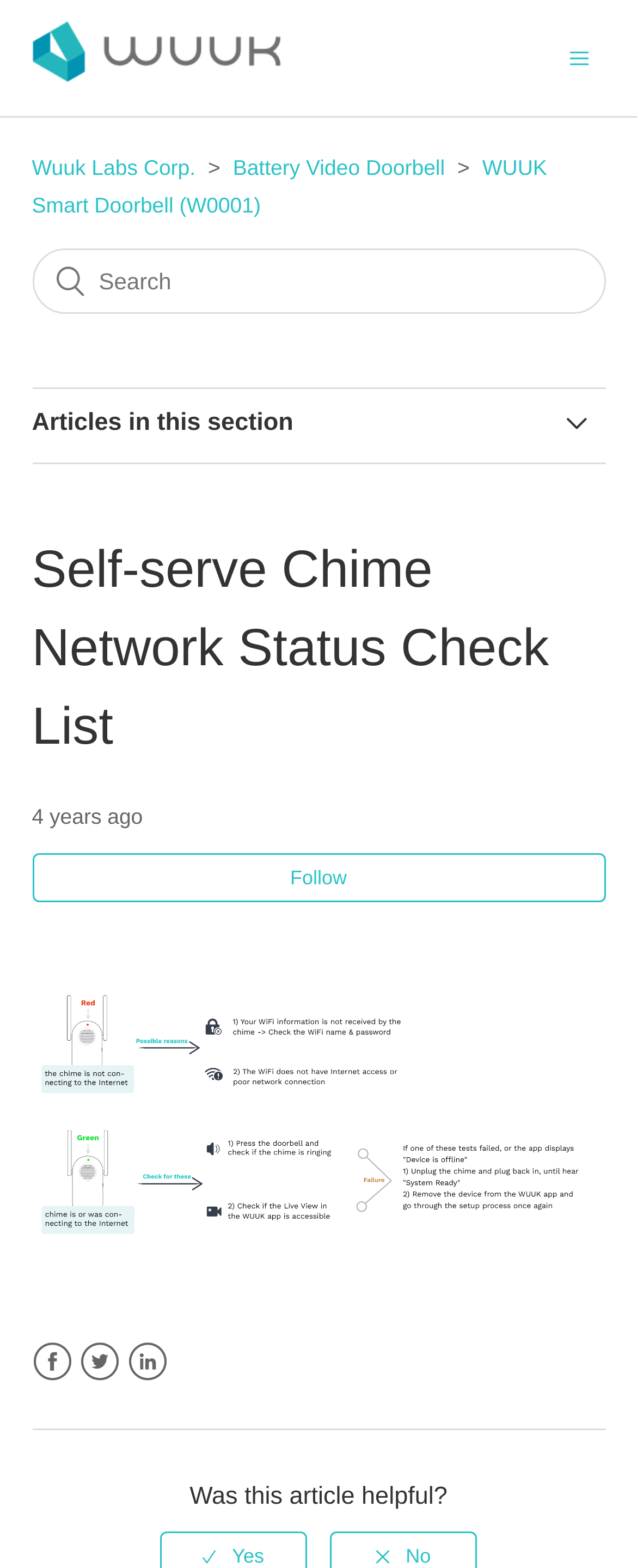What is the primary heading on this webpage?

Self-serve Chime Network Status Check List